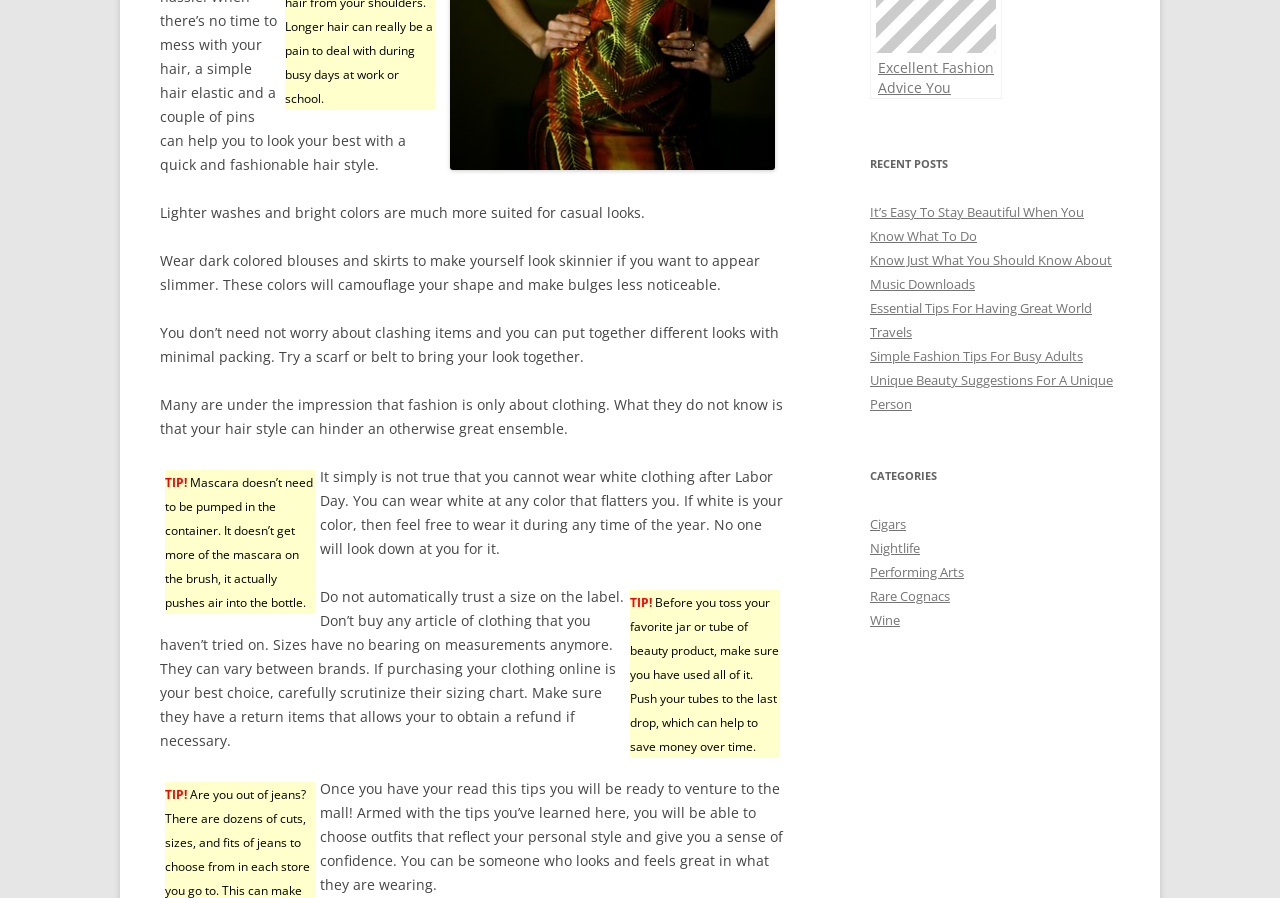Can you find the bounding box coordinates for the UI element given this description: "Rare Cognacs"? Provide the coordinates as four float numbers between 0 and 1: [left, top, right, bottom].

[0.68, 0.654, 0.742, 0.674]